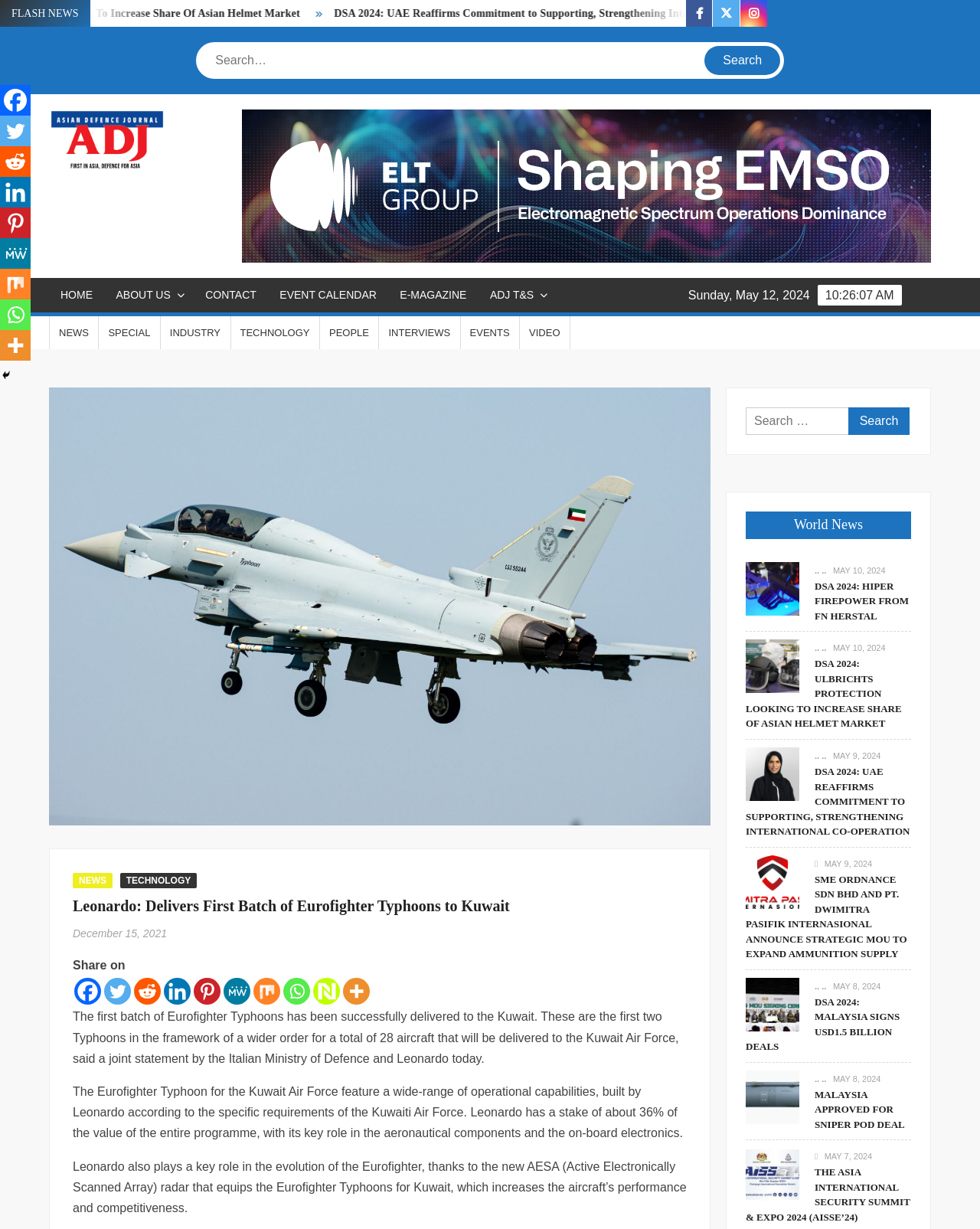Please give a concise answer to this question using a single word or phrase: 
What is the date of the news article?

December 15, 2021